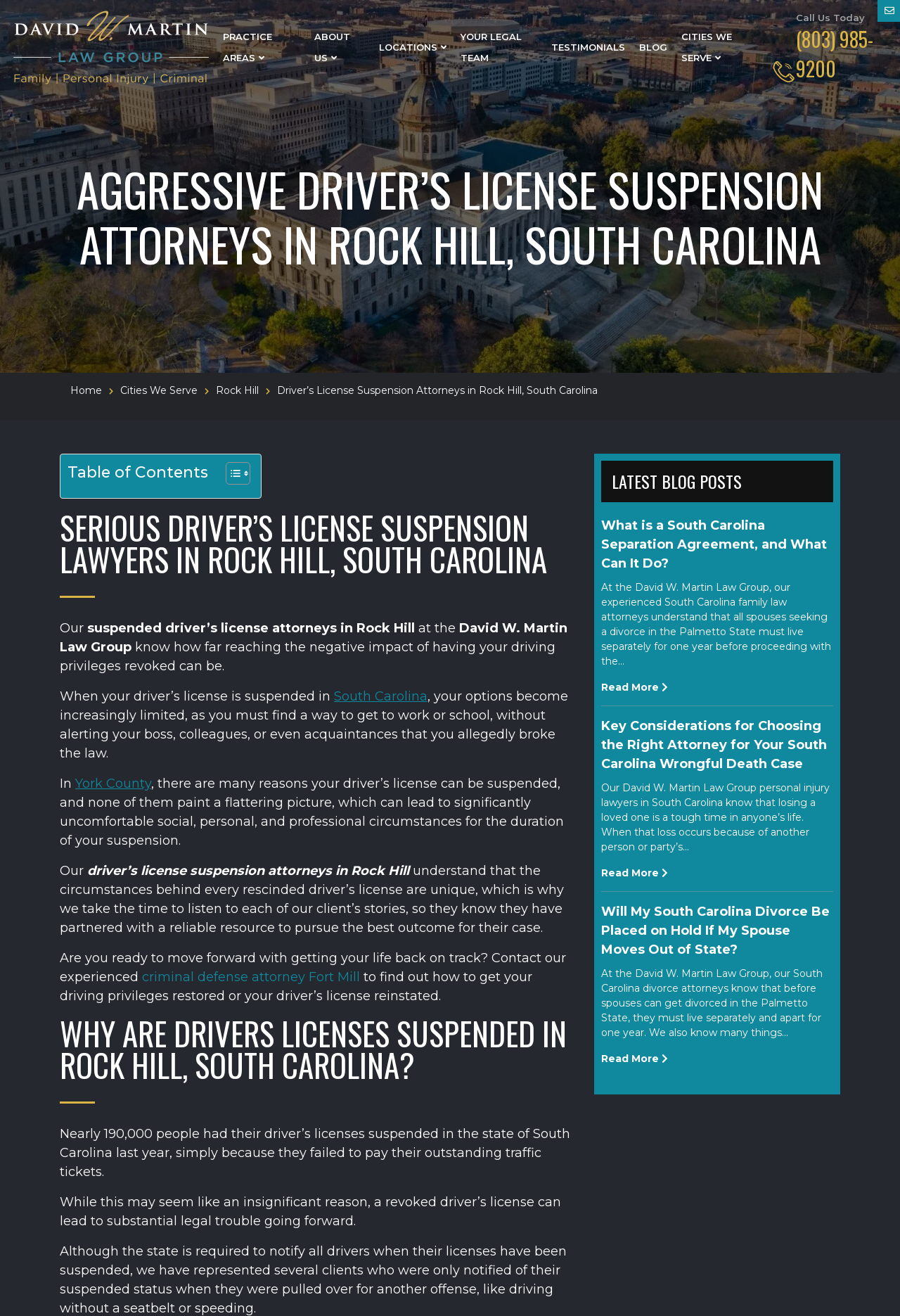Articulate a complete and detailed caption of the webpage elements.

This webpage is about a law firm, David W. Martin Law Group, specializing in driver's license suspension cases in Rock Hill, South Carolina. At the top, there is a navigation menu with links to different practice areas, about the firm, locations, and testimonials. Below the menu, there is a prominent heading that reads "AGGRESSIVE DRIVER'S LICENSE SUSPENSION ATTORNEYS IN ROCK HILL, SOUTH CAROLINA". 

On the left side, there is a section with a heading "Driver's License Suspension Attorneys in Rock Hill, South Carolina" and a brief introduction to the law firm's expertise in handling driver's license suspension cases. The text explains the consequences of having a suspended driver's license and how the firm's attorneys can help.

To the right of this section, there is a table of contents with a toggle button. Below the table of contents, there is a heading "SERIOUS DRIVER'S LICENSE SUSPENSION LAWYERS IN ROCK HILL, SOUTH CAROLINA" followed by a detailed explanation of the firm's approach to handling driver's license suspension cases. The text highlights the unique circumstances of each case and the importance of partnering with a reliable attorney.

Further down, there is a section with a heading "WHY ARE DRIVERS LICENSES SUSPENDED IN ROCK HILL, SOUTH CAROLINA?" which provides statistics on the number of suspended driver's licenses in South Carolina and explains the consequences of a suspended license.

On the right side, there is a complementary section with a heading "LATEST BLOG POSTS" that lists three recent blog posts with summaries and links to read more. The blog posts appear to be related to family law and personal injury cases.

At the bottom of the page, there is a call-to-action section with a phone number and a link to contact the law firm. There is also an image of a person, likely an attorney, with a caption "Contact - David W. Martin".